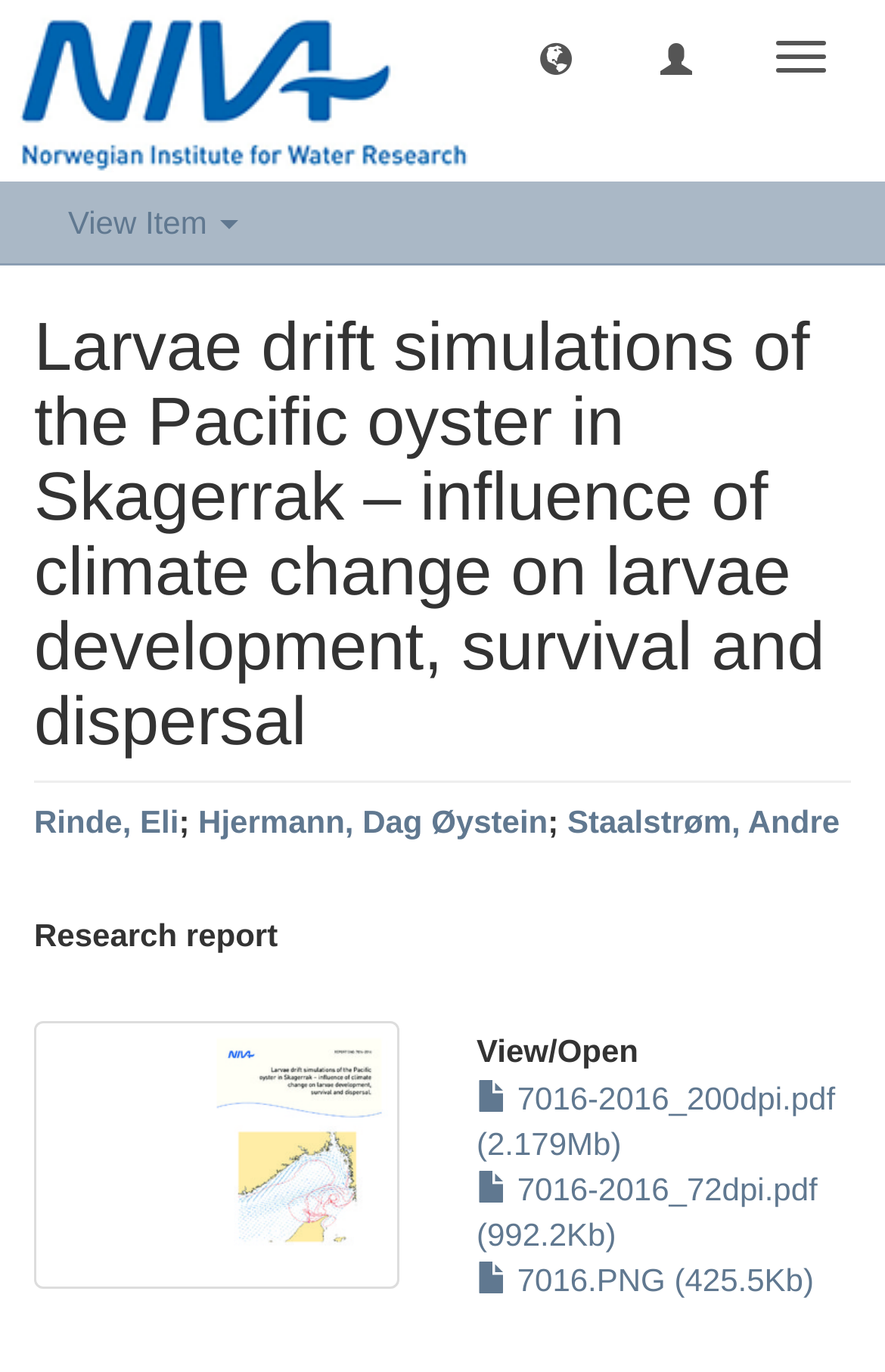Pinpoint the bounding box coordinates of the clickable area necessary to execute the following instruction: "Download the 200dpi PDF". The coordinates should be given as four float numbers between 0 and 1, namely [left, top, right, bottom].

[0.538, 0.787, 0.944, 0.847]